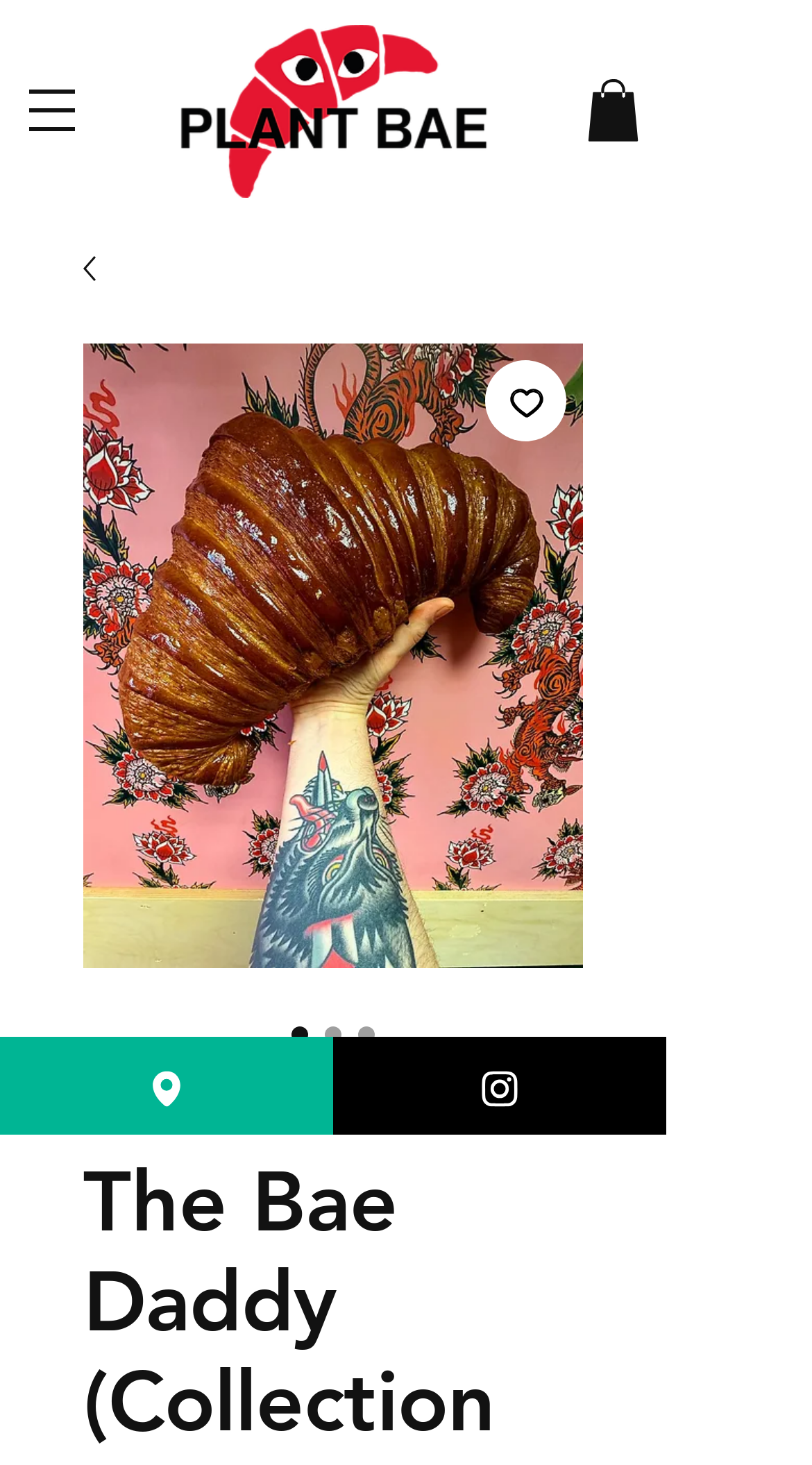What is the product name? Based on the screenshot, please respond with a single word or phrase.

The Bae Daddy